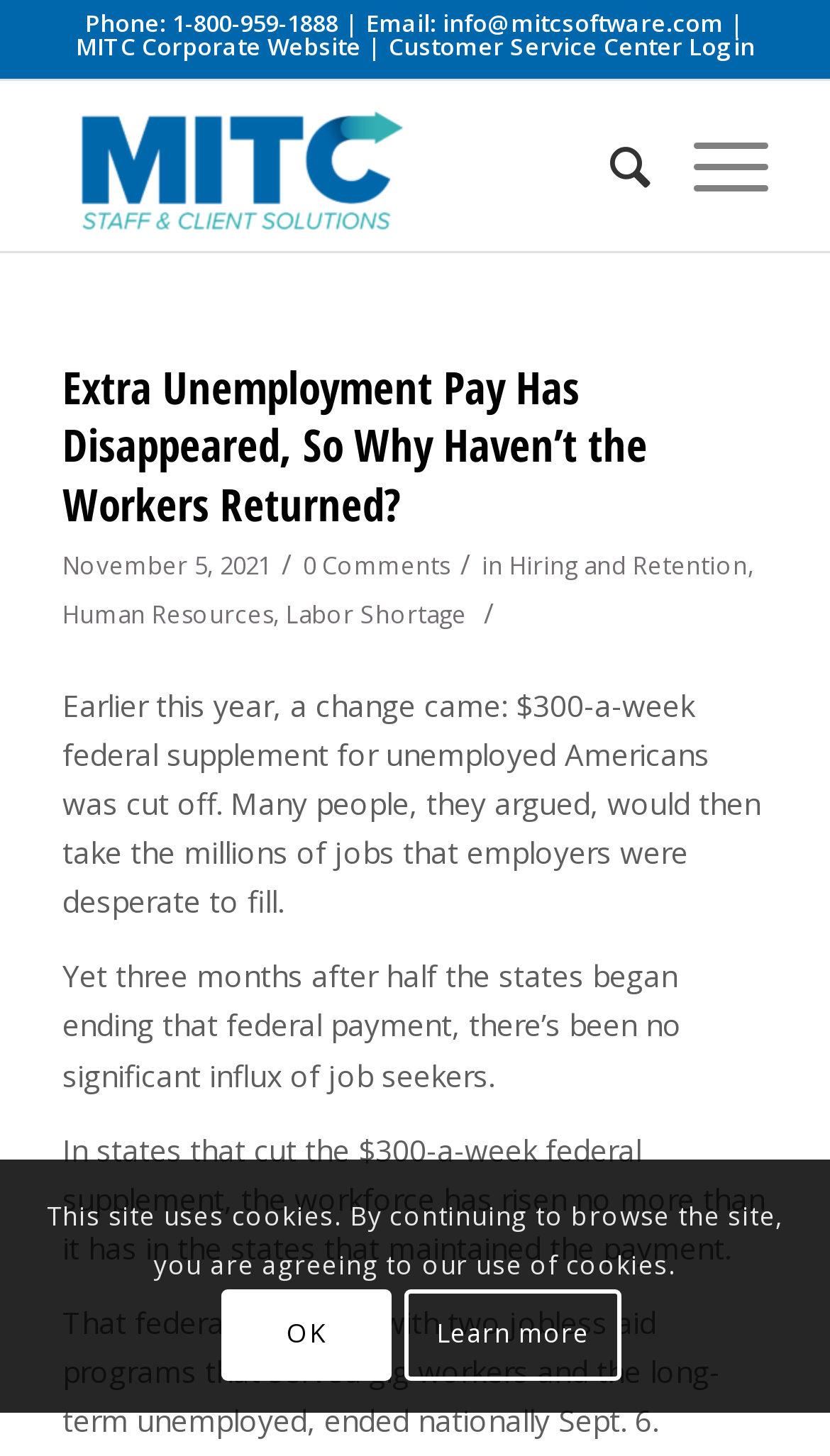Identify the bounding box coordinates of the clickable section necessary to follow the following instruction: "View more about Labor Shortage". The coordinates should be presented as four float numbers from 0 to 1, i.e., [left, top, right, bottom].

[0.344, 0.411, 0.562, 0.433]